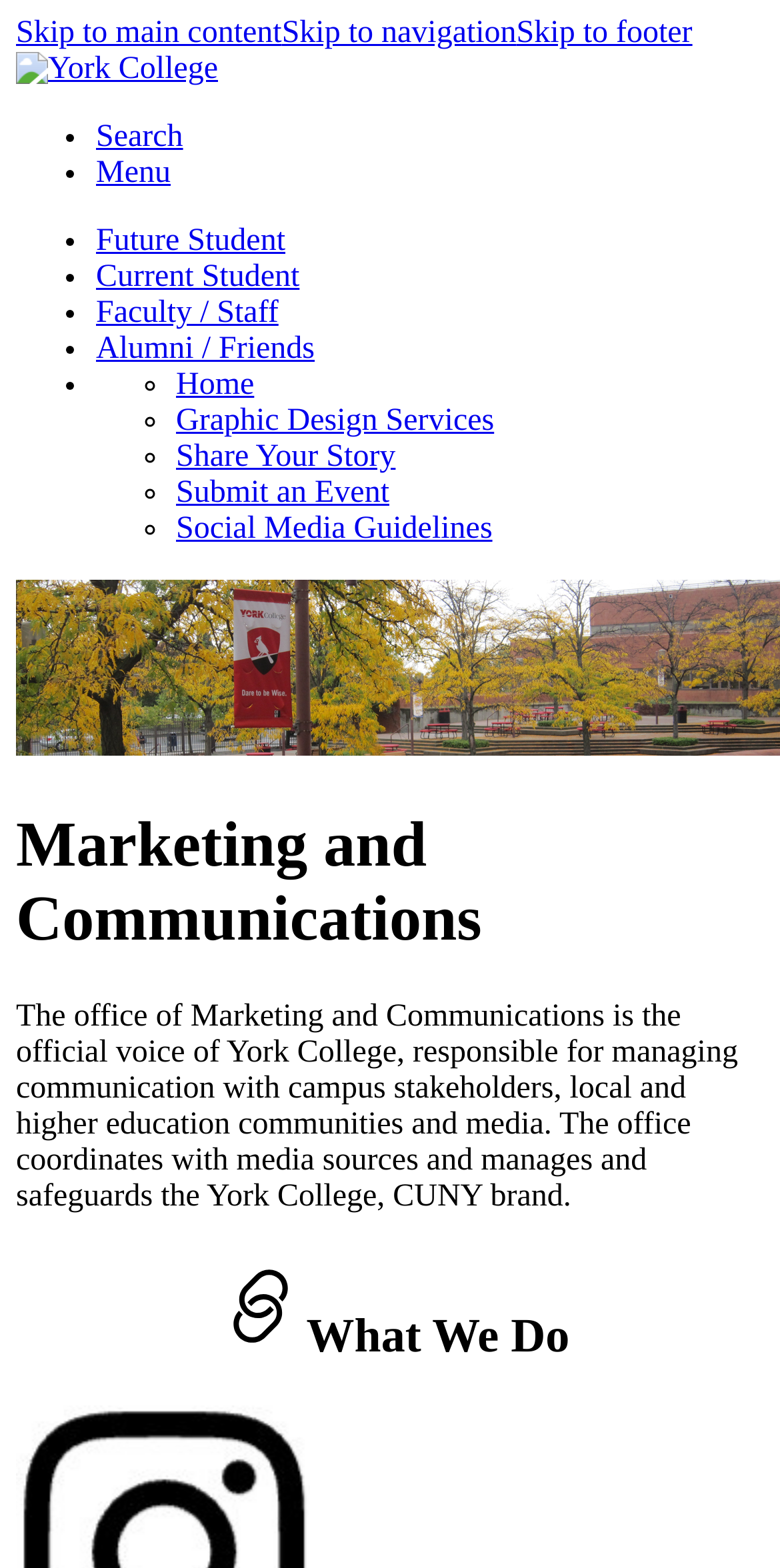Locate the bounding box coordinates of the element's region that should be clicked to carry out the following instruction: "Skip to main content". The coordinates need to be four float numbers between 0 and 1, i.e., [left, top, right, bottom].

[0.021, 0.01, 0.361, 0.032]